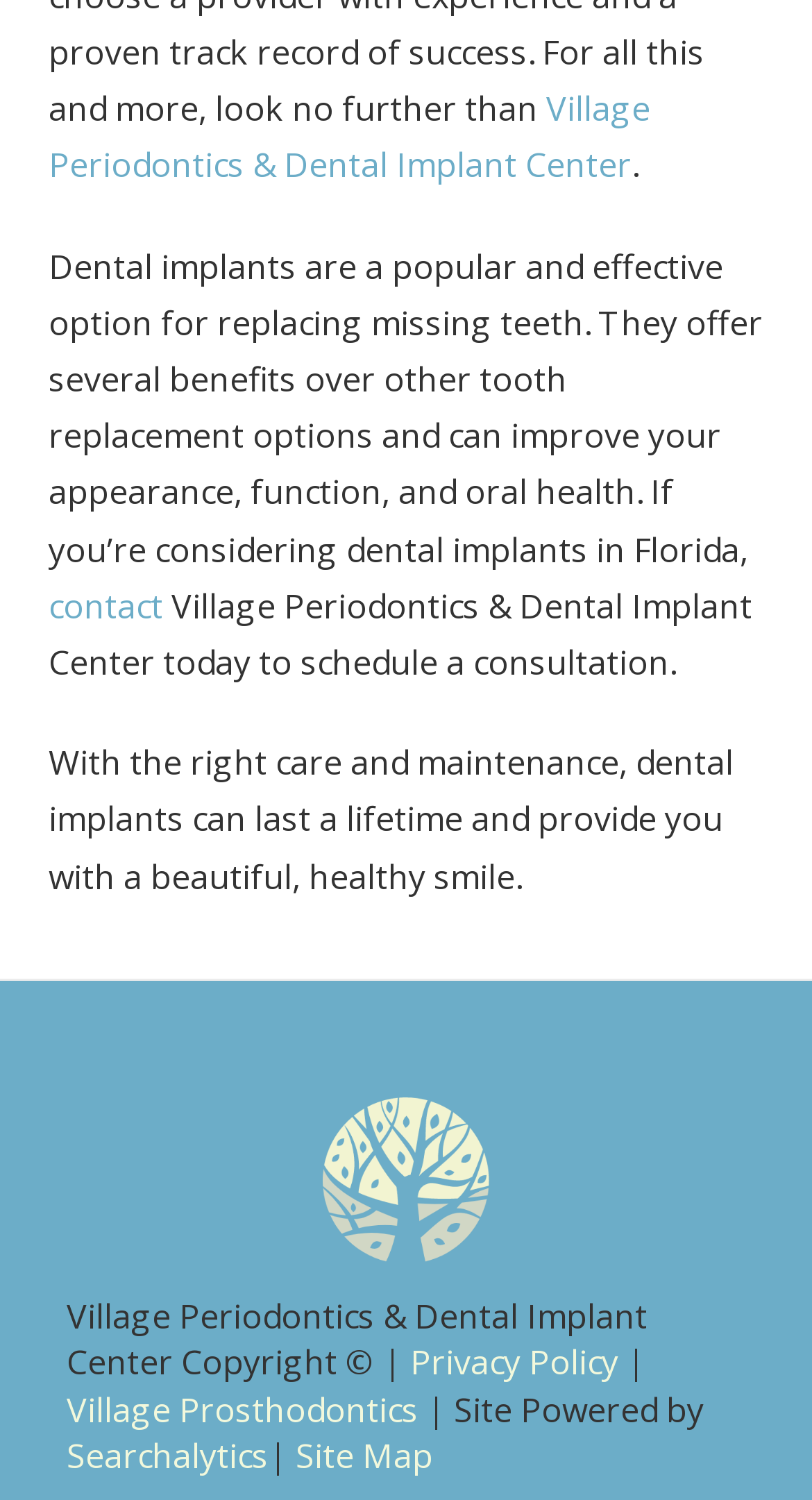Identify the bounding box for the described UI element: "Team".

None